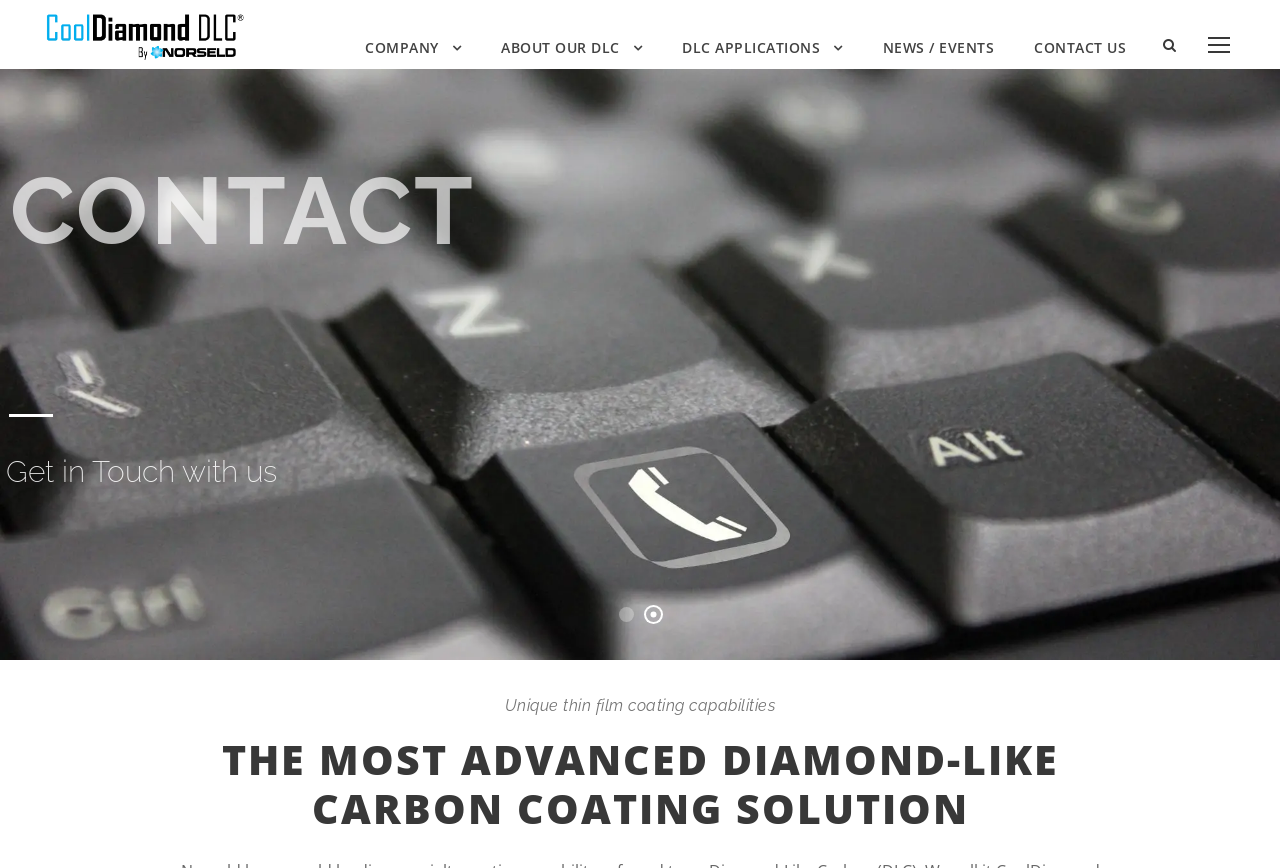Respond to the following question with a brief word or phrase:
What is the company name?

CoolDiamond DLC